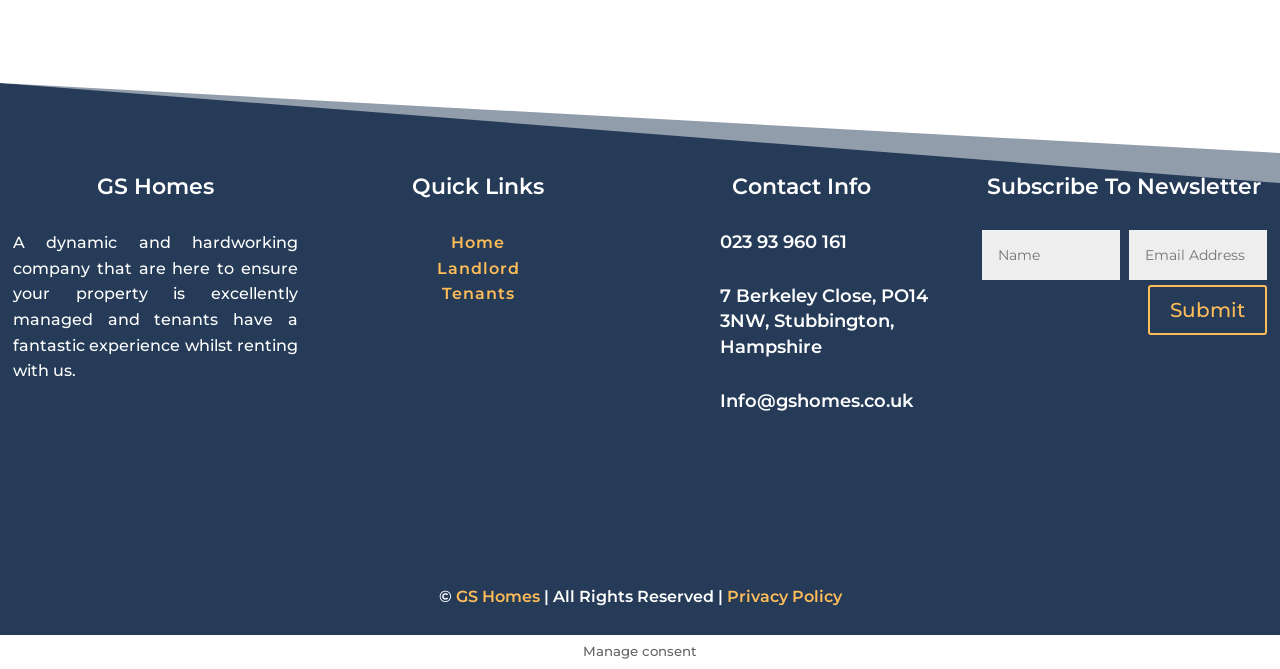Give a concise answer using only one word or phrase for this question:
What is the name of the company?

GS Homes